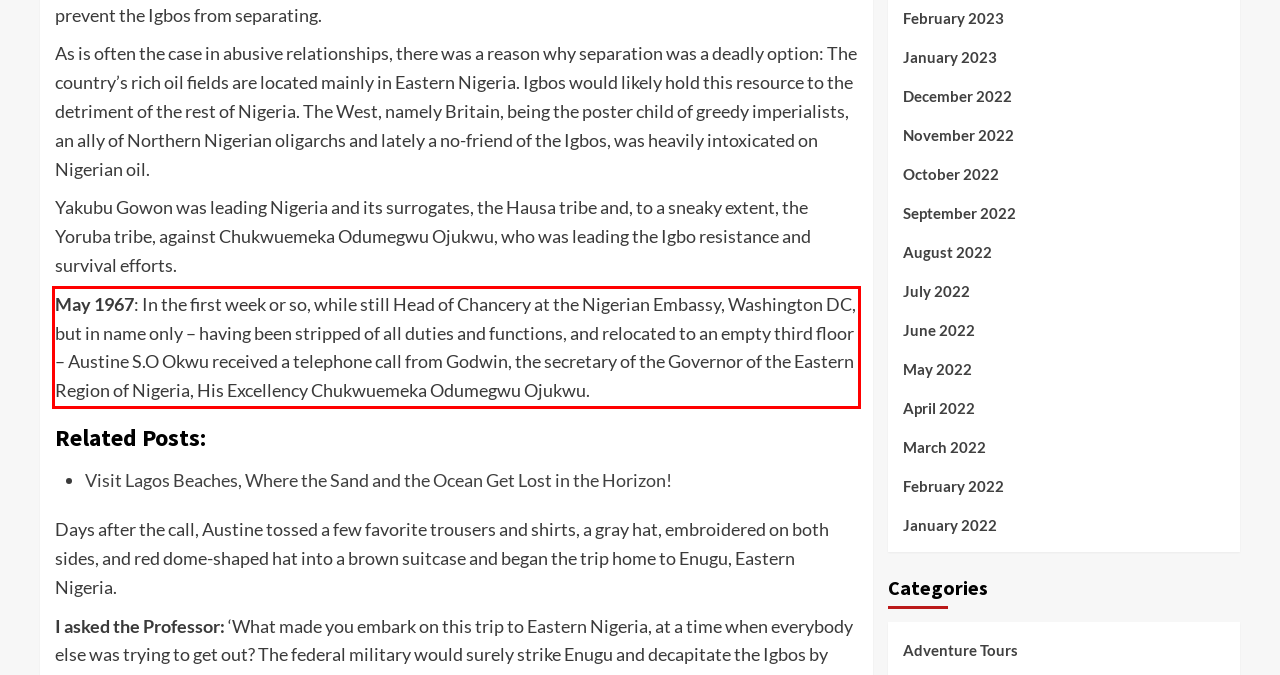Observe the screenshot of the webpage, locate the red bounding box, and extract the text content within it.

May 1967: In the first week or so, while still Head of Chancery at the Nigerian Embassy, Washington DC, but in name only – having been stripped of all duties and functions, and relocated to an empty third floor – Austine S.O Okwu received a telephone call from Godwin, the secretary of the Governor of the Eastern Region of Nigeria, His Excellency Chukwuemeka Odumegwu Ojukwu.